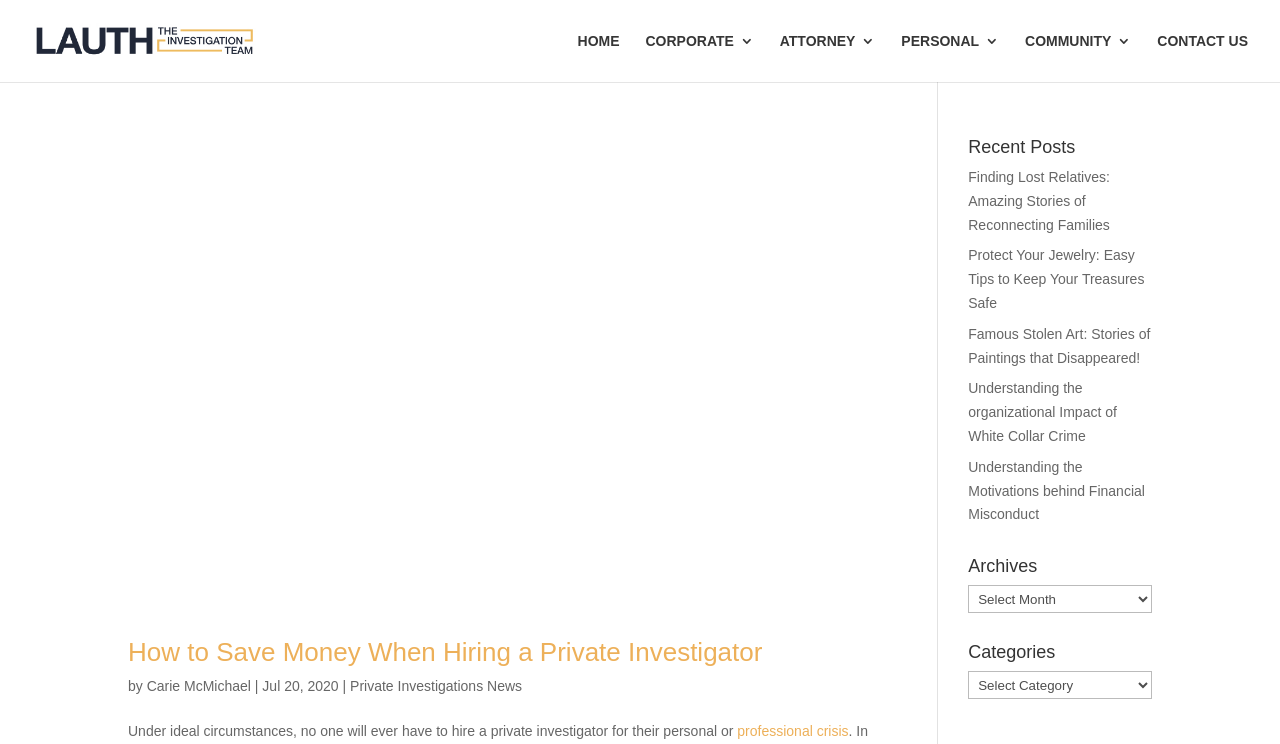Find the bounding box coordinates for the area that must be clicked to perform this action: "Click the 'Our references' link".

None